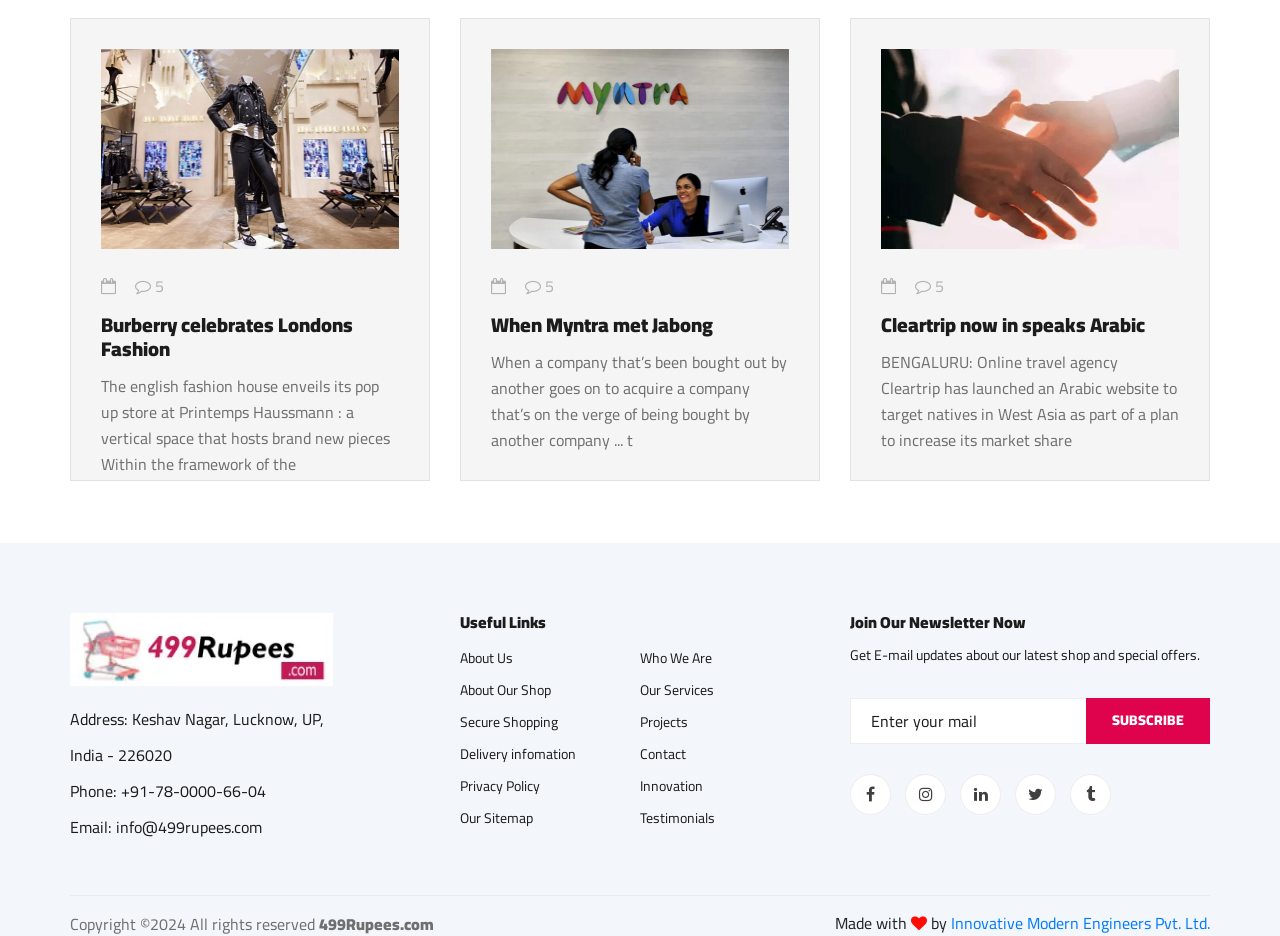Refer to the image and provide an in-depth answer to the question: 
What is the theme of the first article?

The first article has a heading 'Burberry celebrates London's Fashion' and an image with a description 'Burberry celebrates London's Fashion', indicating that the theme of the article is fashion.